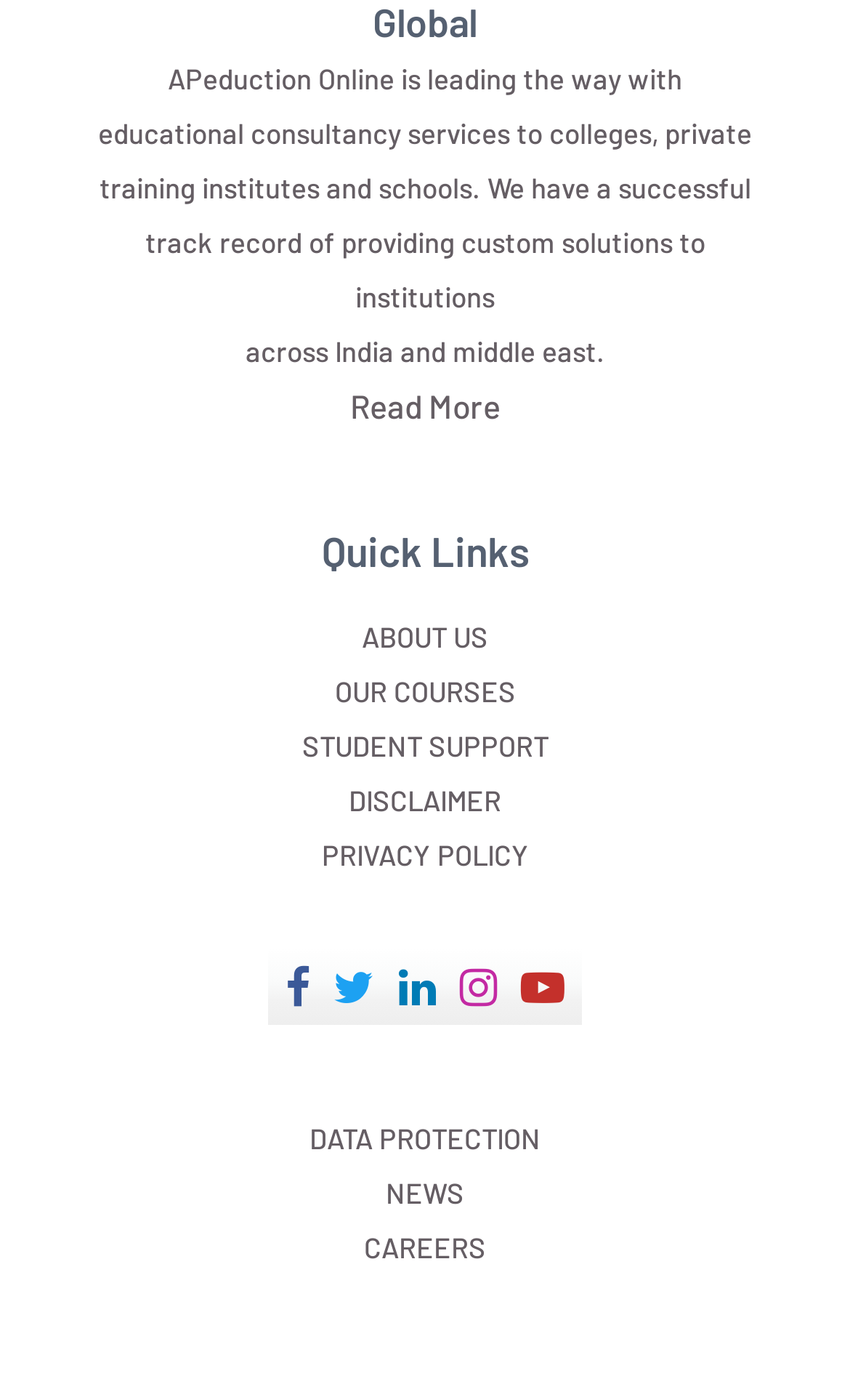Give a one-word or one-phrase response to the question:
What is the purpose of the 'Read More' link?

To read more about the consultancy services